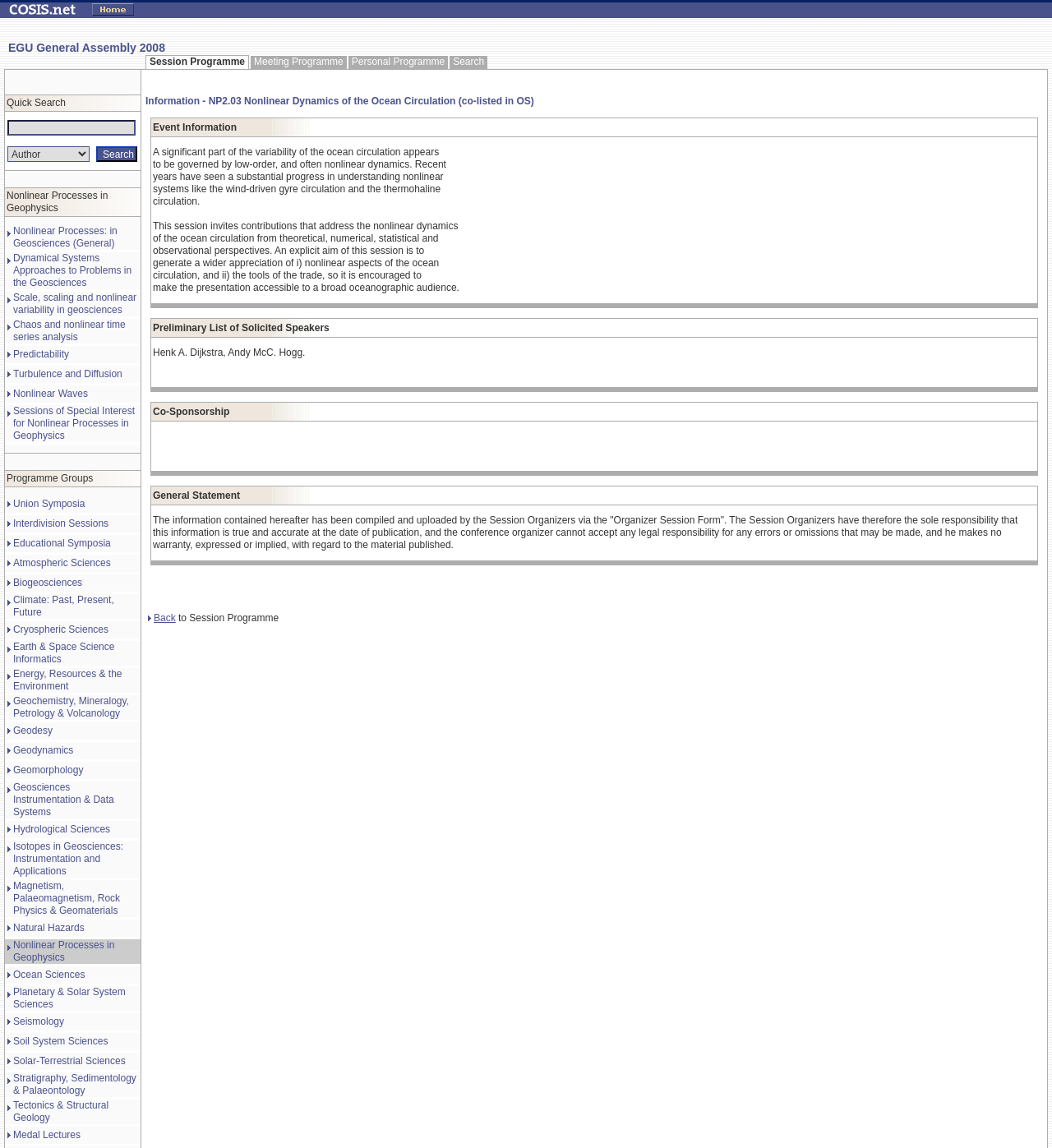Please specify the bounding box coordinates of the clickable region to carry out the following instruction: "Click on Personal Programme". The coordinates should be four float numbers between 0 and 1, in the format [left, top, right, bottom].

[0.334, 0.049, 0.423, 0.059]